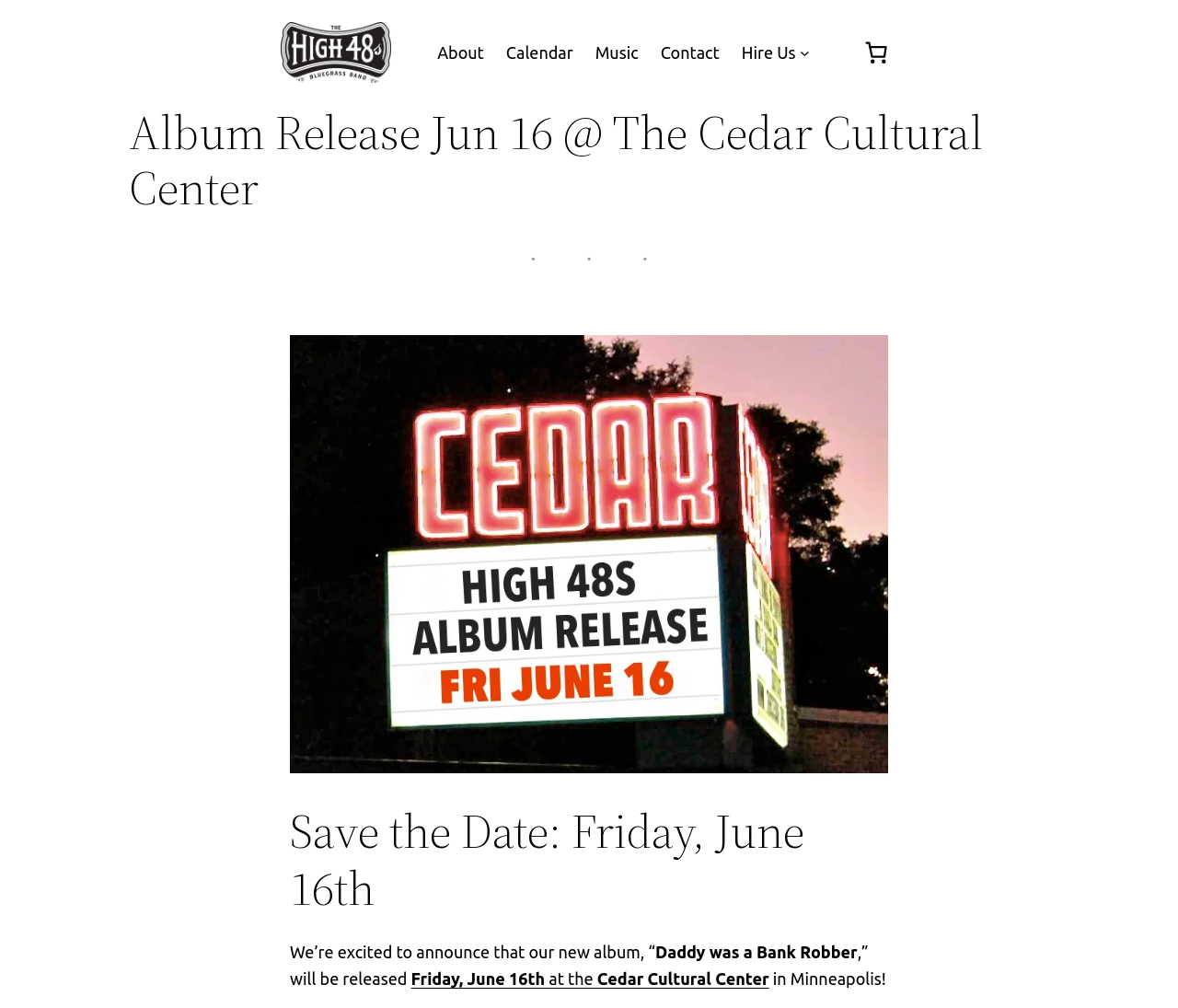Can you find the bounding box coordinates of the area I should click to execute the following instruction: "Go to About page"?

[0.371, 0.039, 0.411, 0.065]